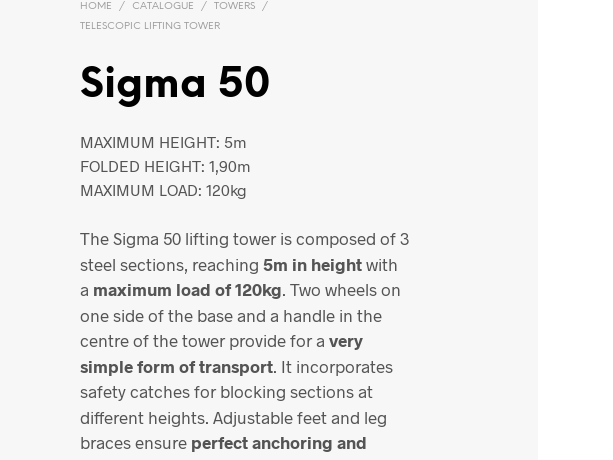Analyze the image and deliver a detailed answer to the question: How many steel sections is the Sigma 50 constructed from?

According to the detailed description, the Sigma 50 is constructed from three steel sections, making it both robust and portable.